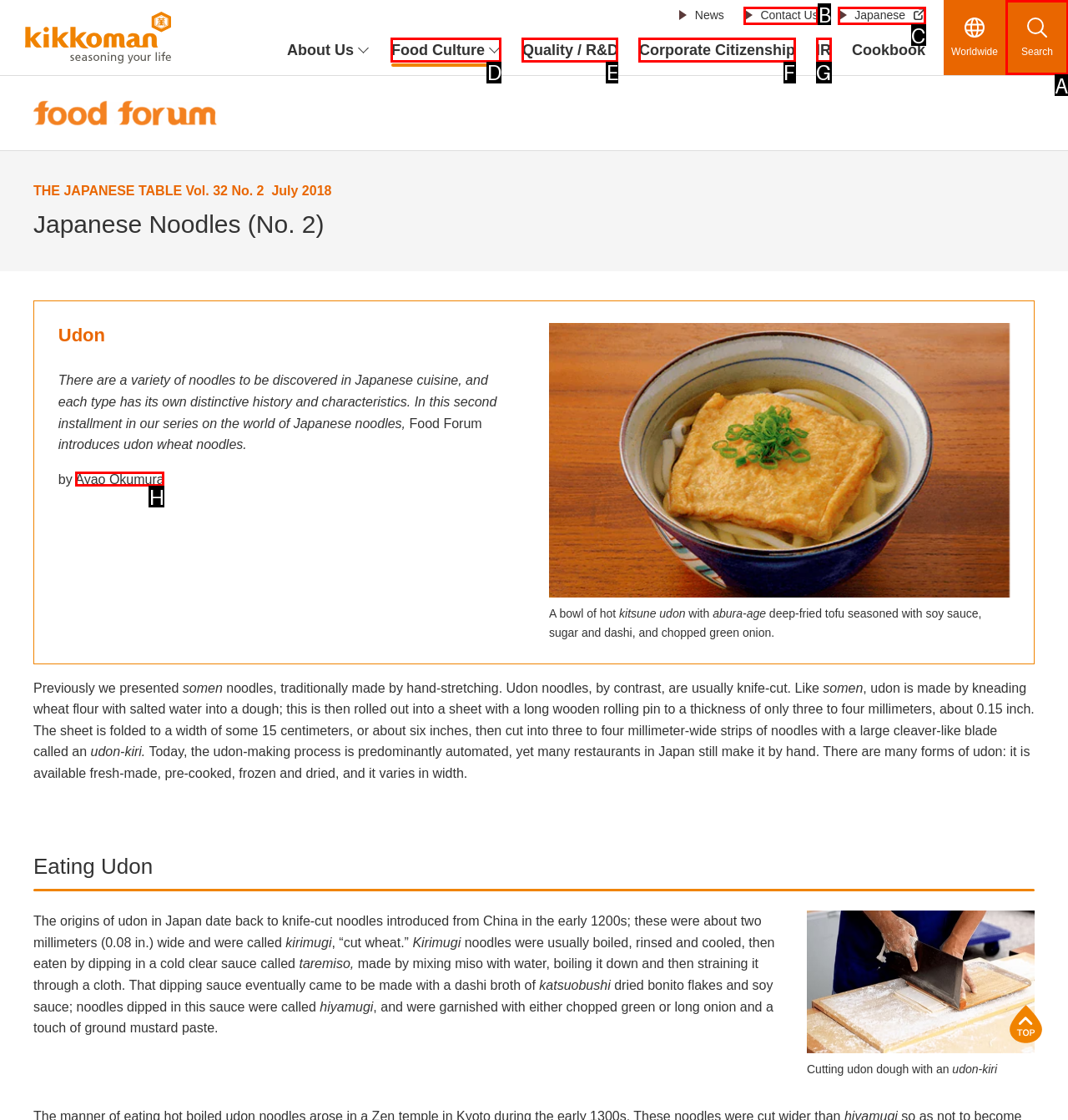Find the option you need to click to complete the following instruction: Search for something
Answer with the corresponding letter from the choices given directly.

A